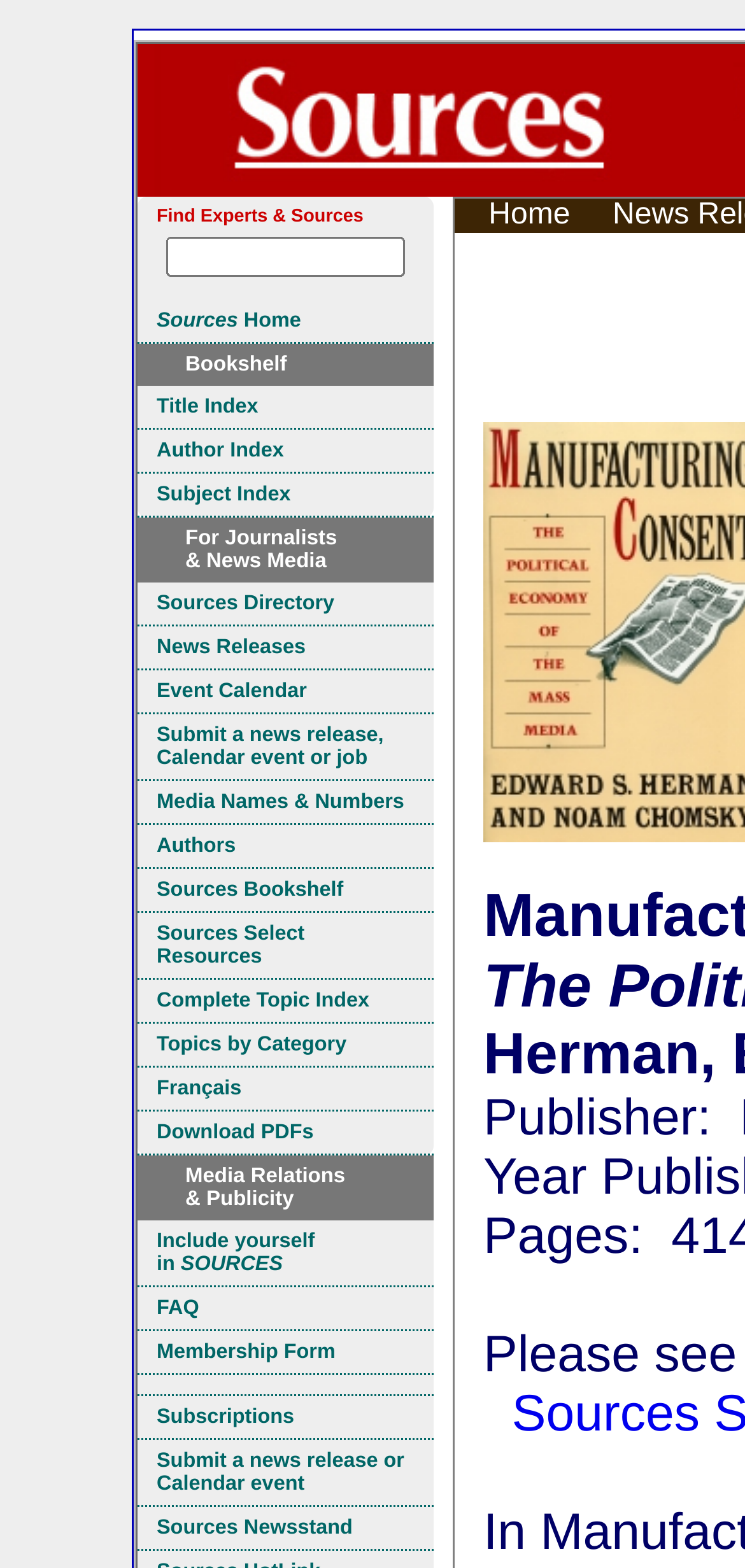Please pinpoint the bounding box coordinates for the region I should click to adhere to this instruction: "Check the November 2013 archives".

None